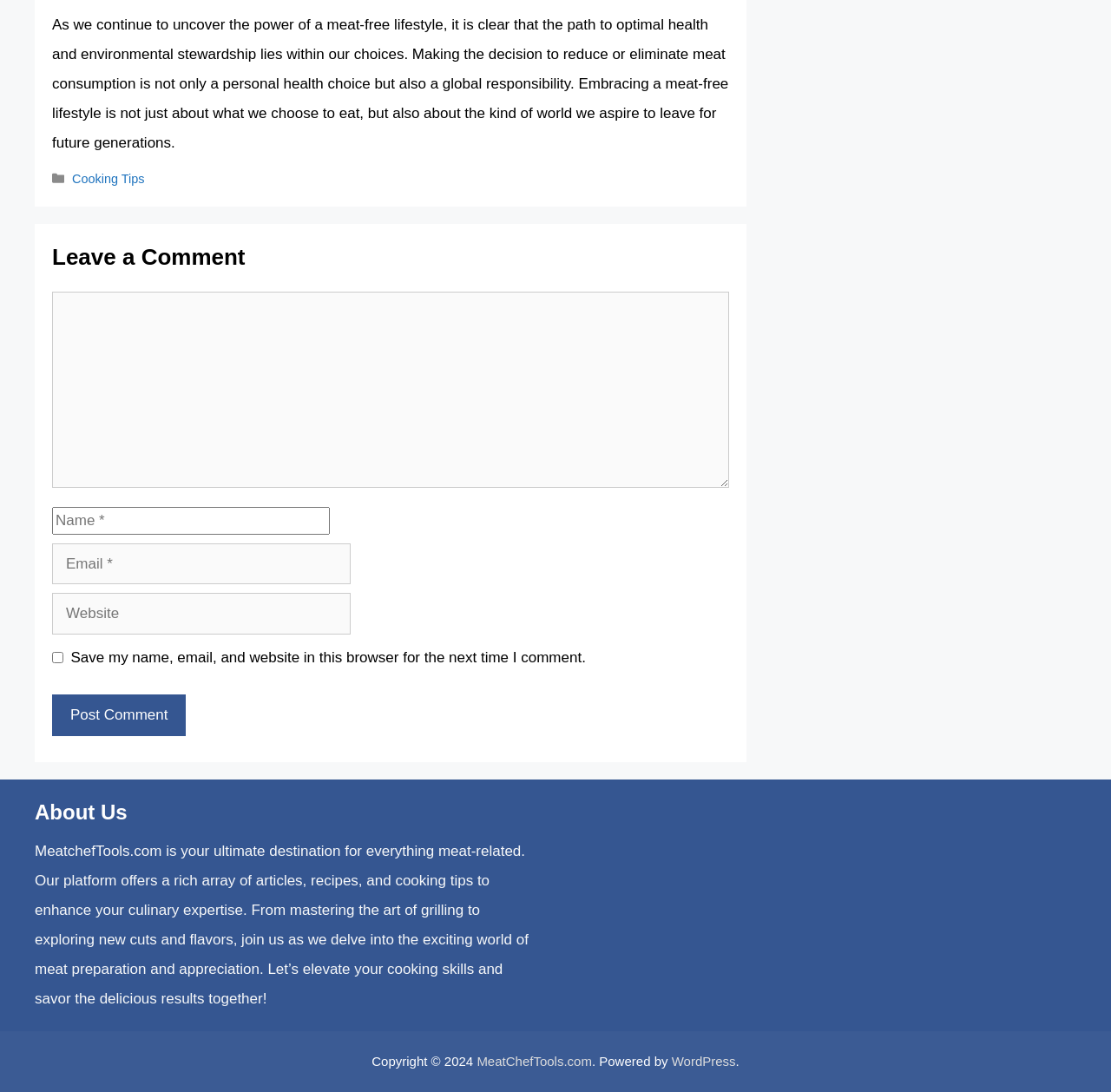Highlight the bounding box coordinates of the region I should click on to meet the following instruction: "Visit the 'About Us' page".

[0.031, 0.729, 0.484, 0.758]